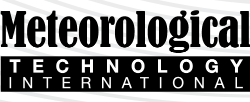Analyze the image and describe all the key elements you observe.

The image prominently features the logo of "Meteorological Technology International," a publication dedicated to advancements in meteorological science and technology. The design showcases a bold, modern typeface, emphasizing both the word "Meteorological" and the phrase "TECHNOLOGY INTERNATIONAL" beneath it, reinforcing the publication's focus on international developments in weather-related technology. This logo serves as a visual representation of the magazine's commitment to providing insights and updates on meteorological innovations.